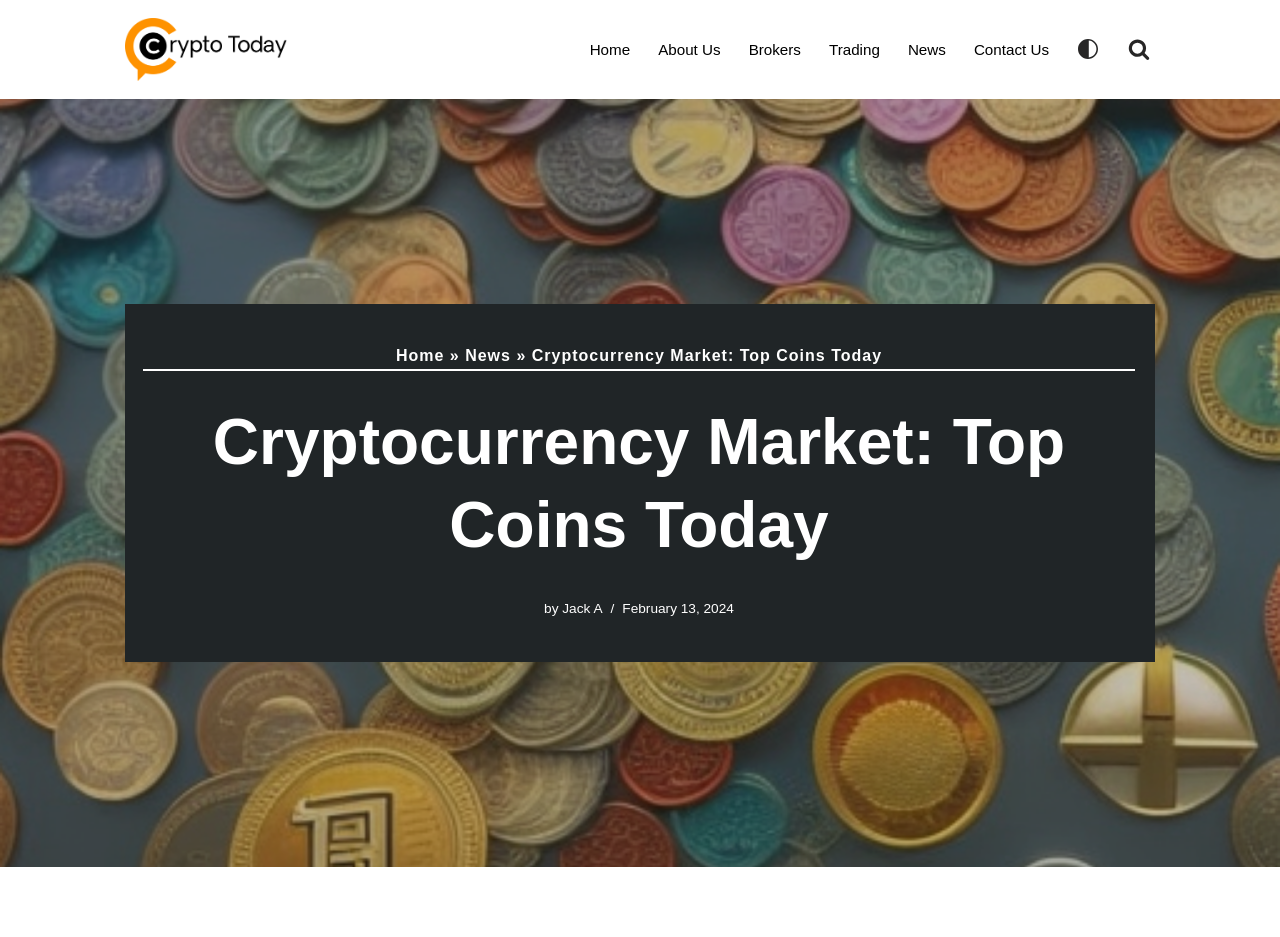Extract the main title from the webpage.

Cryptocurrency Market: Top Coins Today